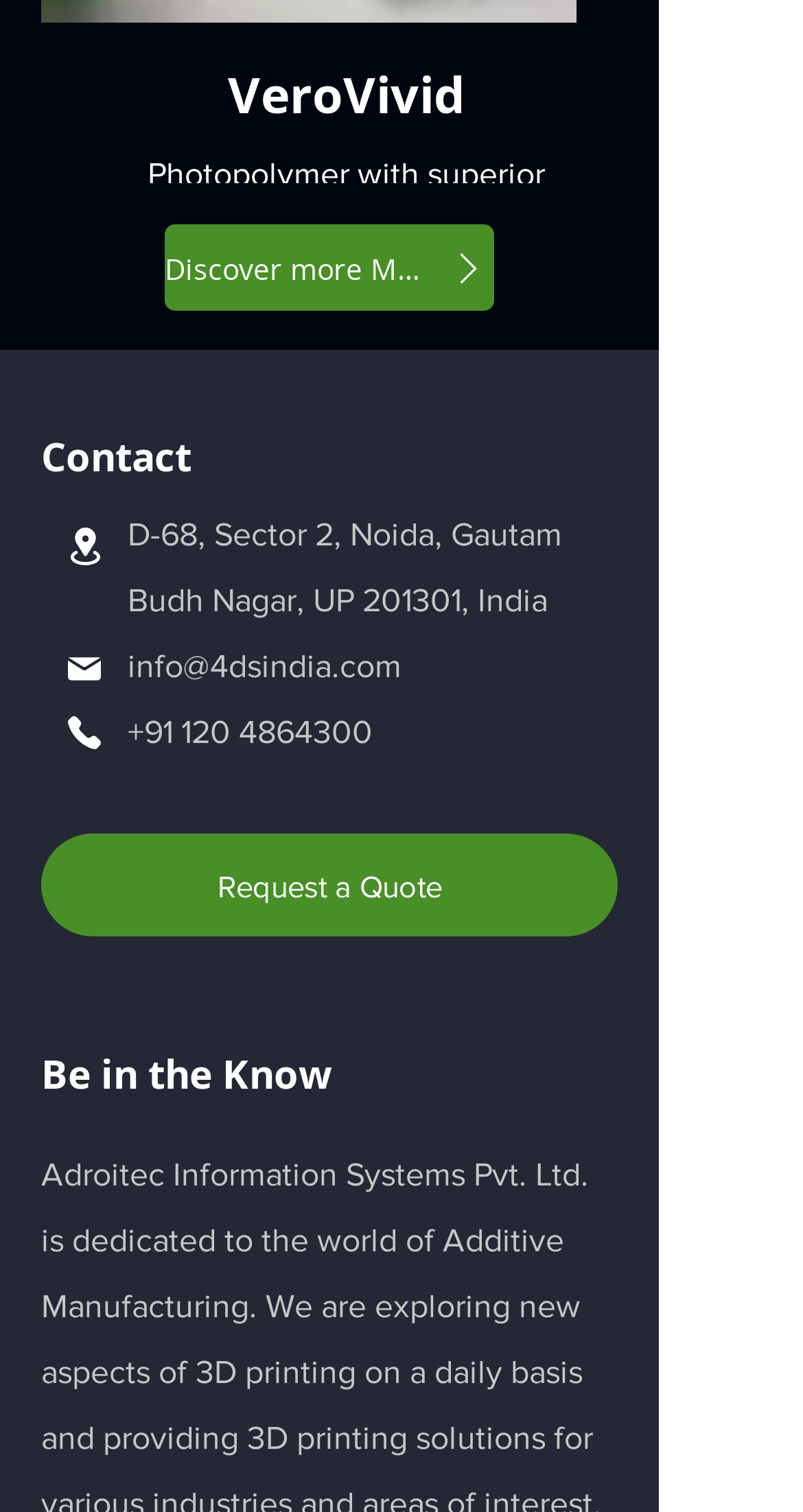Locate the bounding box coordinates of the element that should be clicked to fulfill the instruction: "Discover more Materials".

[0.205, 0.149, 0.615, 0.206]